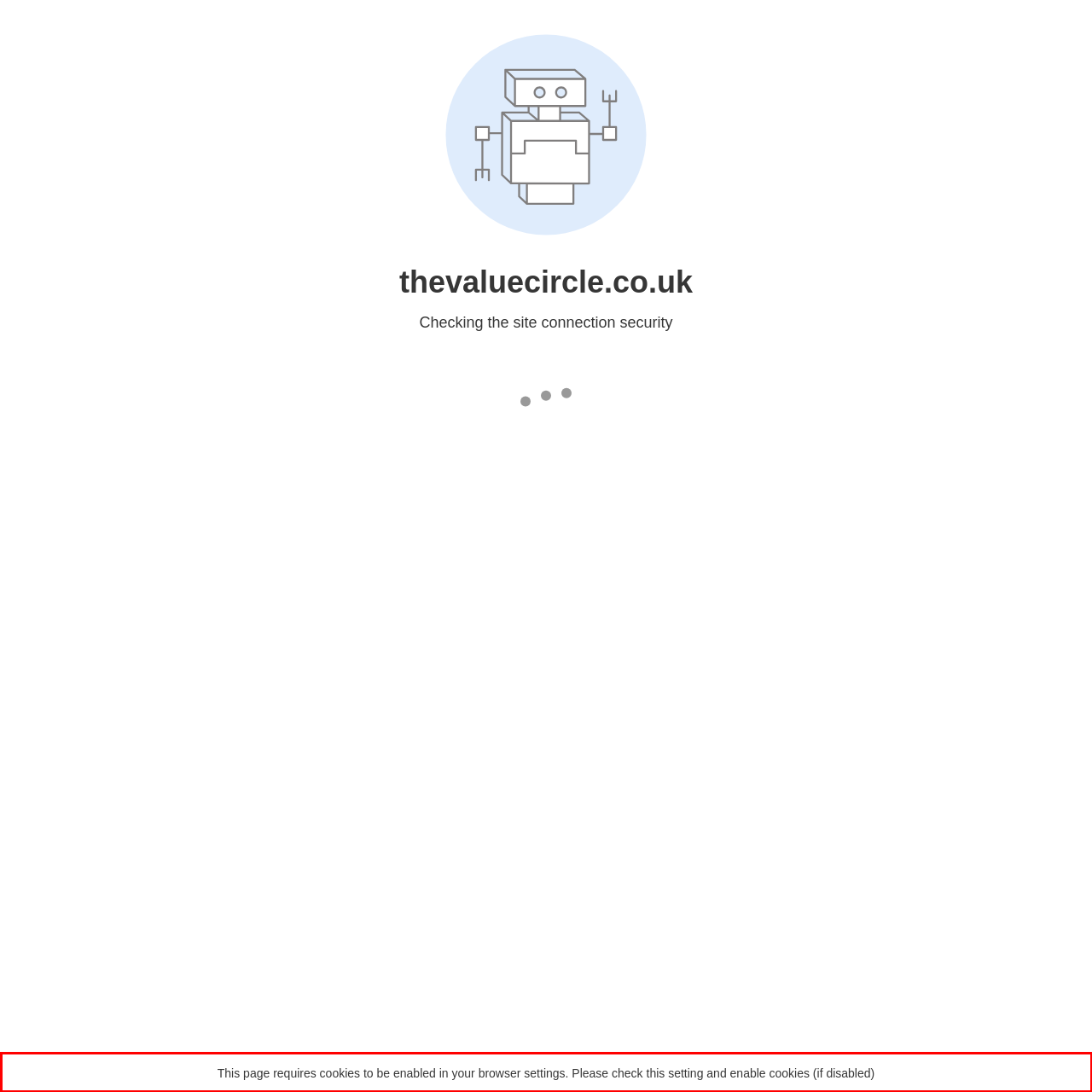Identify the text inside the red bounding box in the provided webpage screenshot and transcribe it.

This page requires cookies to be enabled in your browser settings. Please check this setting and enable cookies (if disabled)